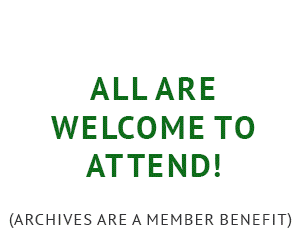What is the tone of the design?
Look at the image and respond with a one-word or short phrase answer.

Inclusive and encouraging